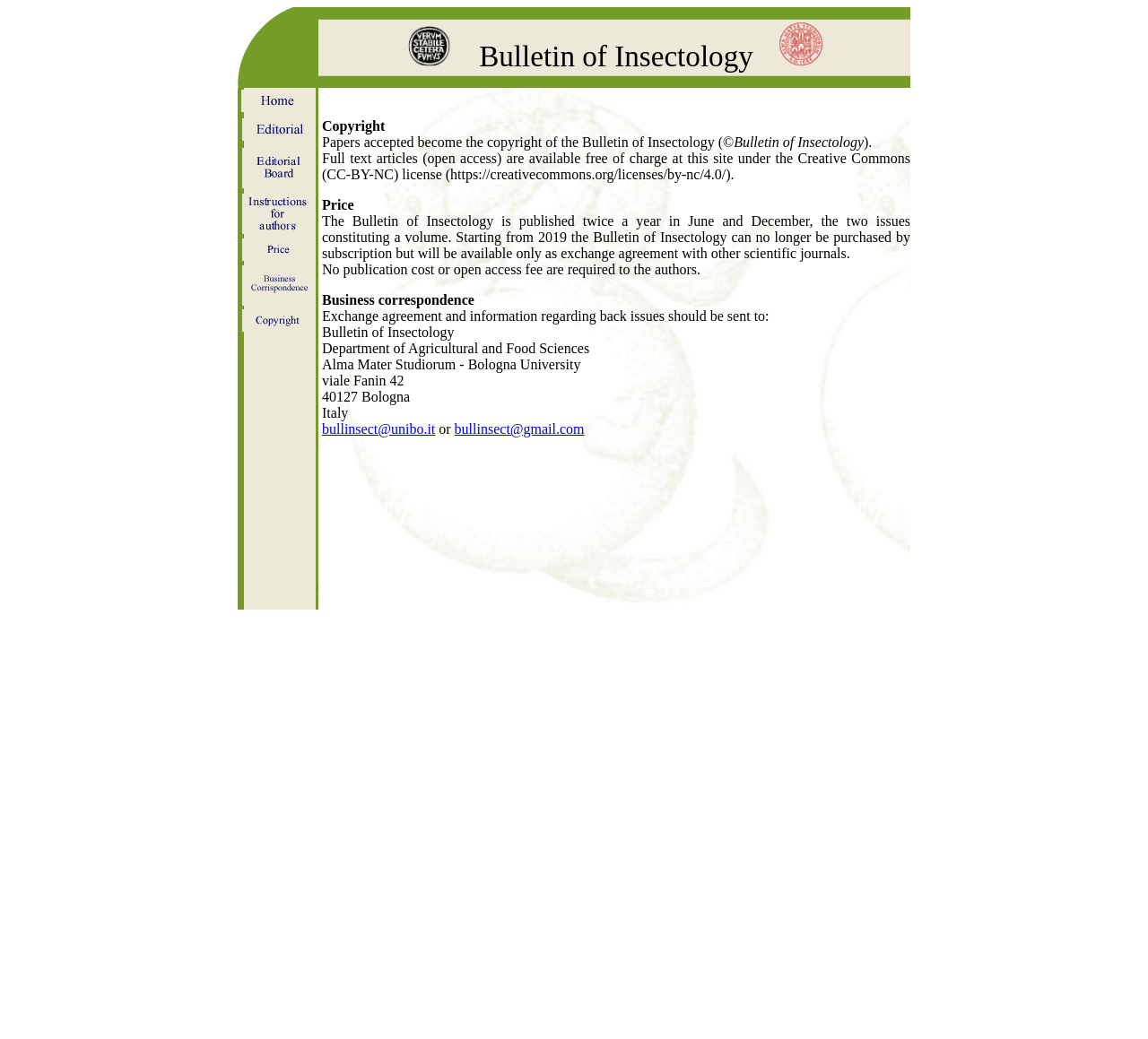What is the email address for business correspondence?
Based on the image, provide your answer in one word or phrase.

bullinsect@unibo.it or bullinsect@gmail.com